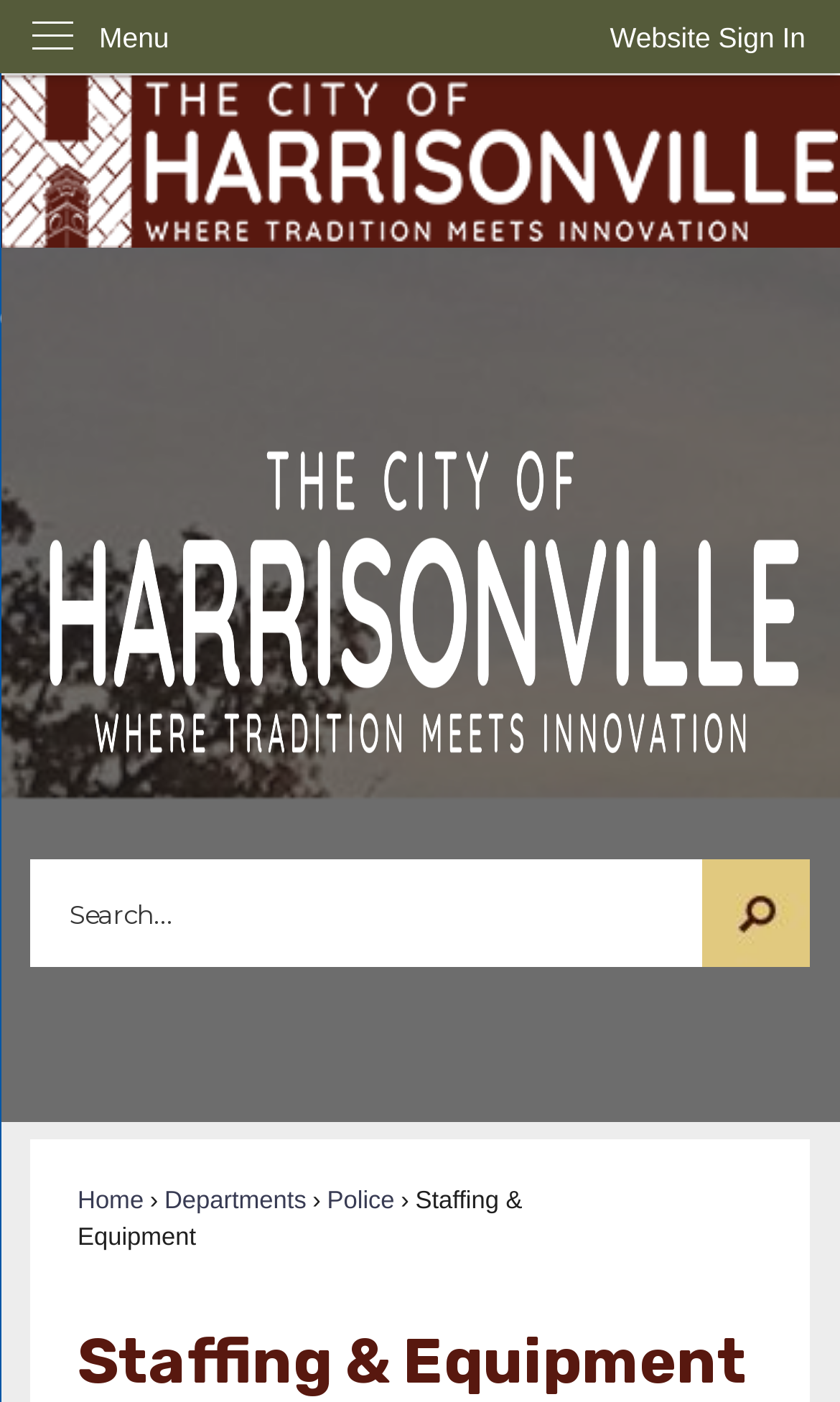Kindly provide the bounding box coordinates of the section you need to click on to fulfill the given instruction: "Sign in to the website".

[0.685, 0.0, 1.0, 0.054]